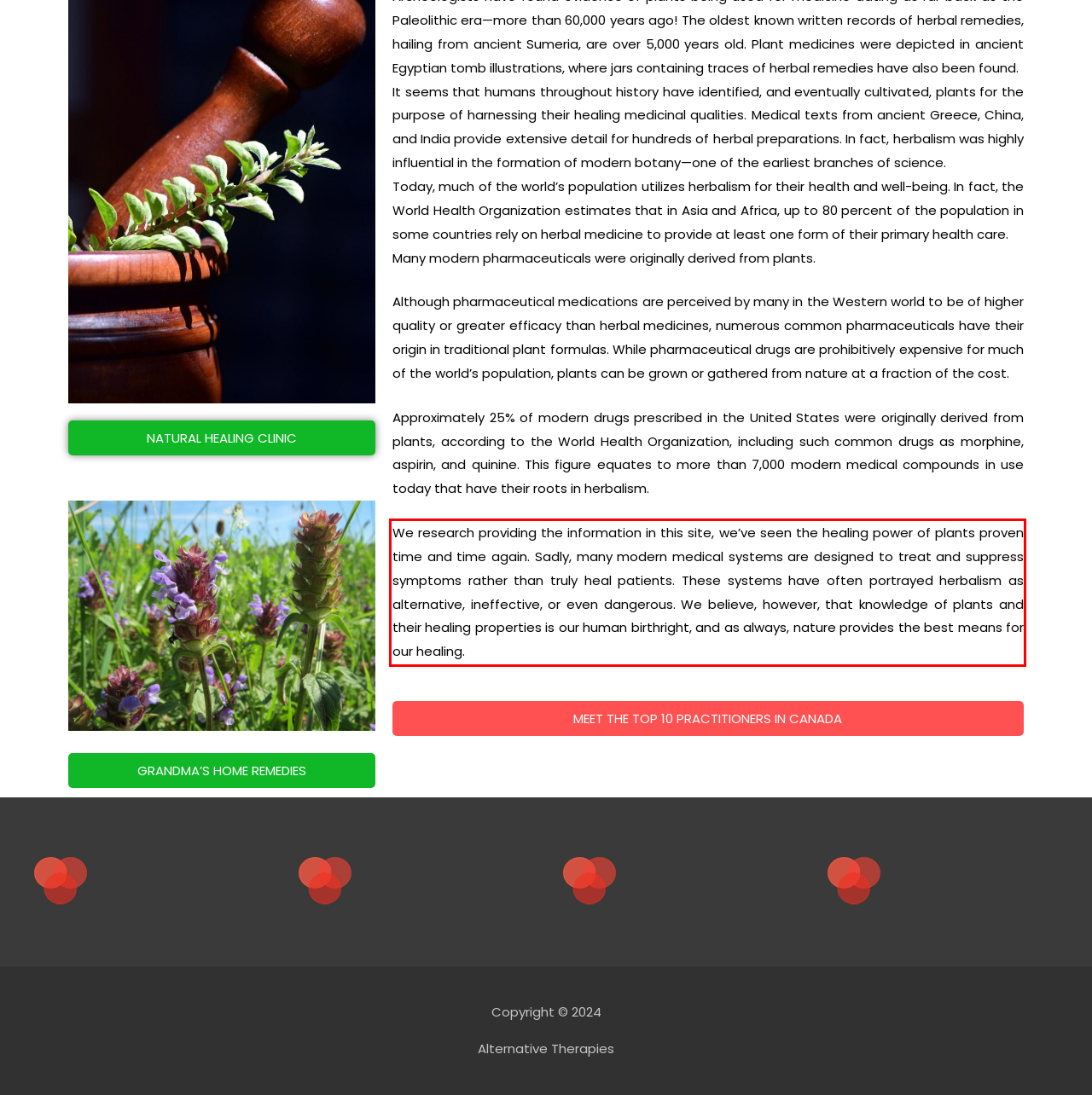Examine the webpage screenshot and use OCR to obtain the text inside the red bounding box.

We research providing the information in this site, we’ve seen the healing power of plants proven time and time again. Sadly, many modern medical systems are designed to treat and suppress symptoms rather than truly heal patients. These systems have often portrayed herbalism as alternative, ineffective, or even dangerous. We believe, however, that knowledge of plants and their healing properties is our human birthright, and as always, nature provides the best means for our healing.